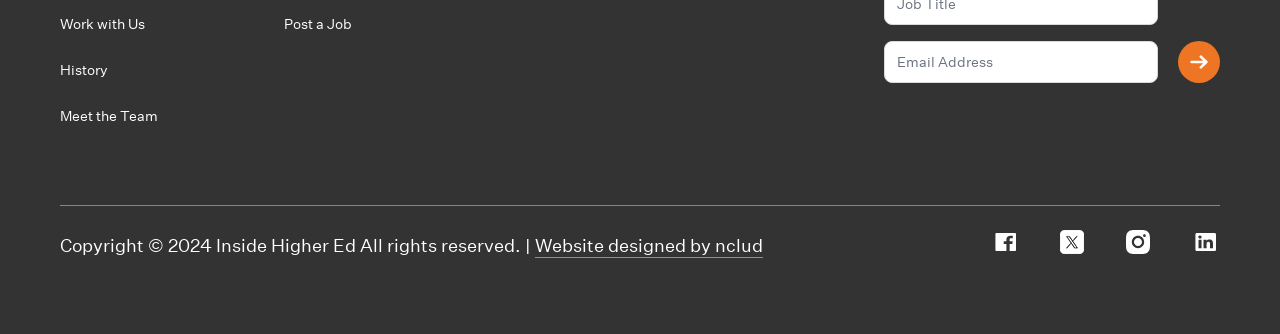Identify the bounding box coordinates of the region that should be clicked to execute the following instruction: "Post a new job".

[0.222, 0.045, 0.275, 0.099]